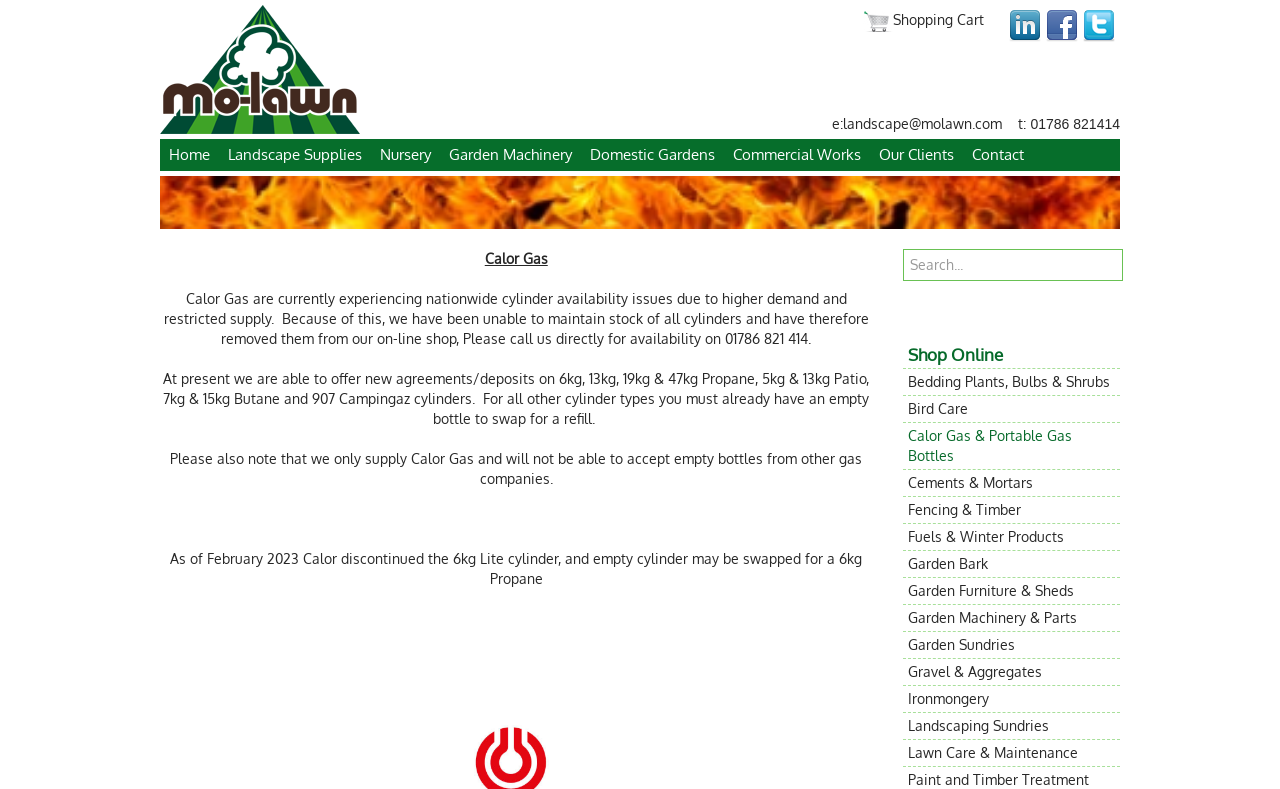Please specify the bounding box coordinates of the element that should be clicked to execute the given instruction: 'Contact us'. Ensure the coordinates are four float numbers between 0 and 1, expressed as [left, top, right, bottom].

[0.752, 0.176, 0.807, 0.217]